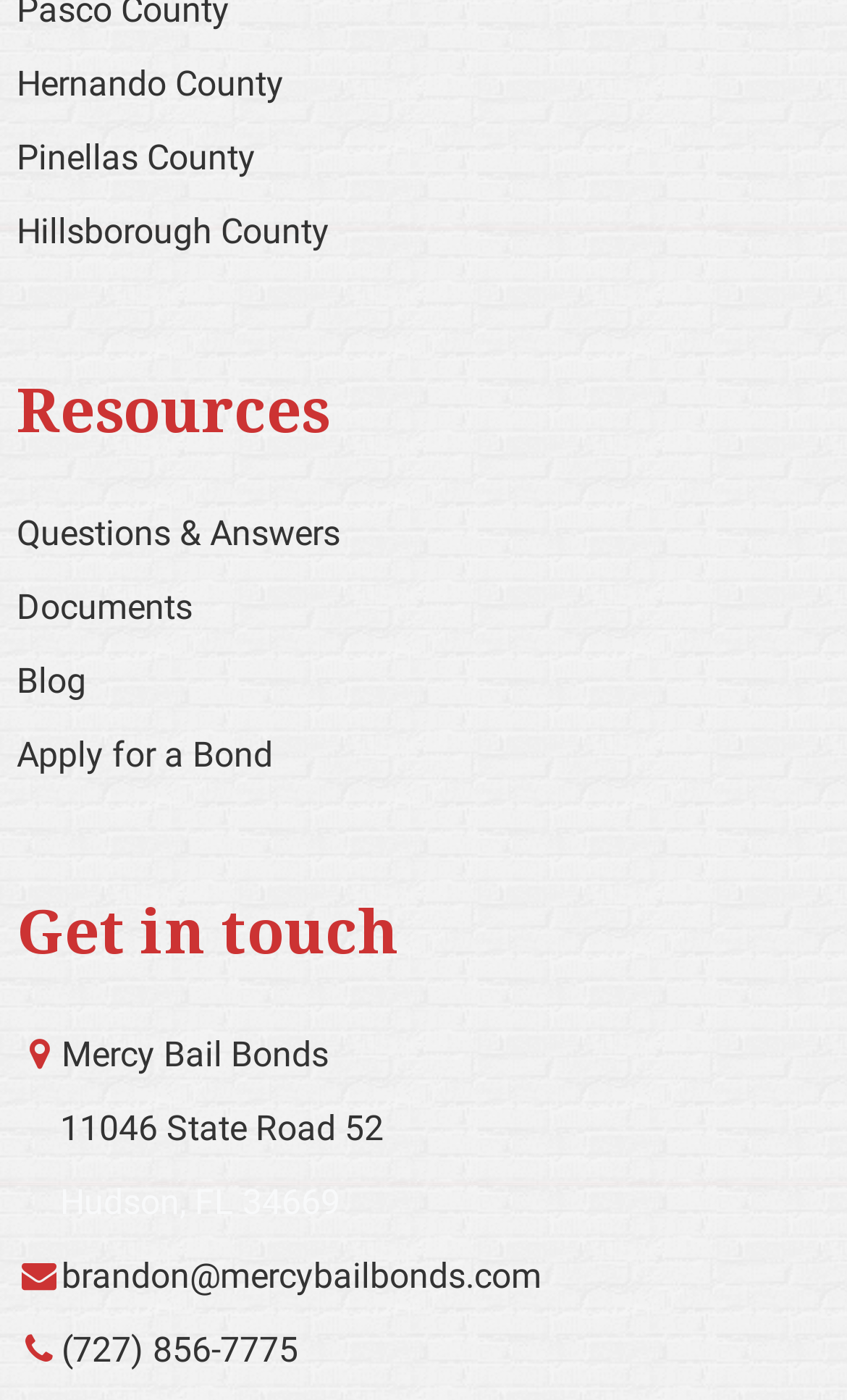Provide your answer to the question using just one word or phrase: What is the email address of Brandon?

brandon@mercybailbonds.com